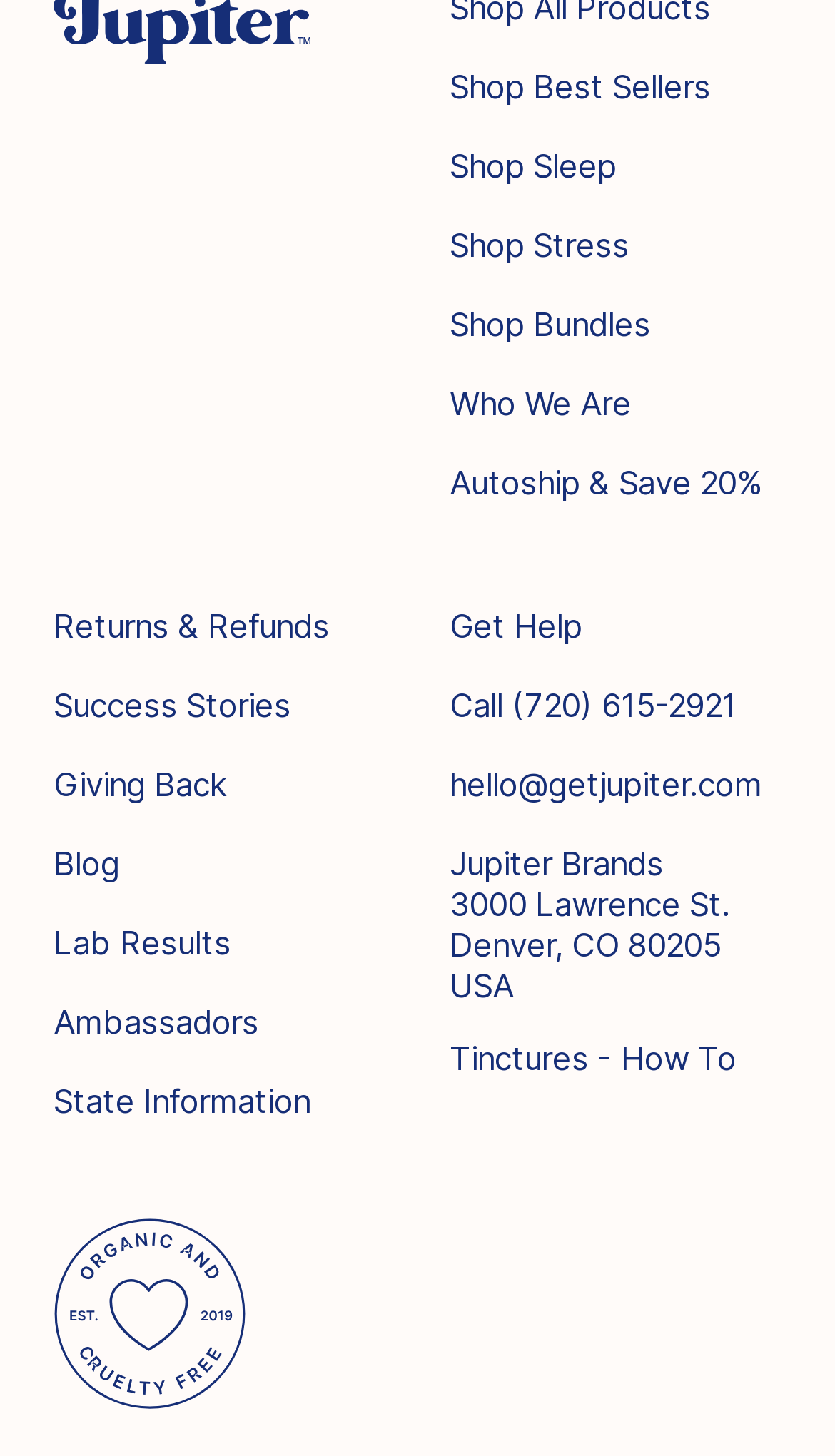Determine the bounding box coordinates of the section to be clicked to follow the instruction: "Learn about Tinctures". The coordinates should be given as four float numbers between 0 and 1, formatted as [left, top, right, bottom].

[0.538, 0.708, 0.936, 0.744]